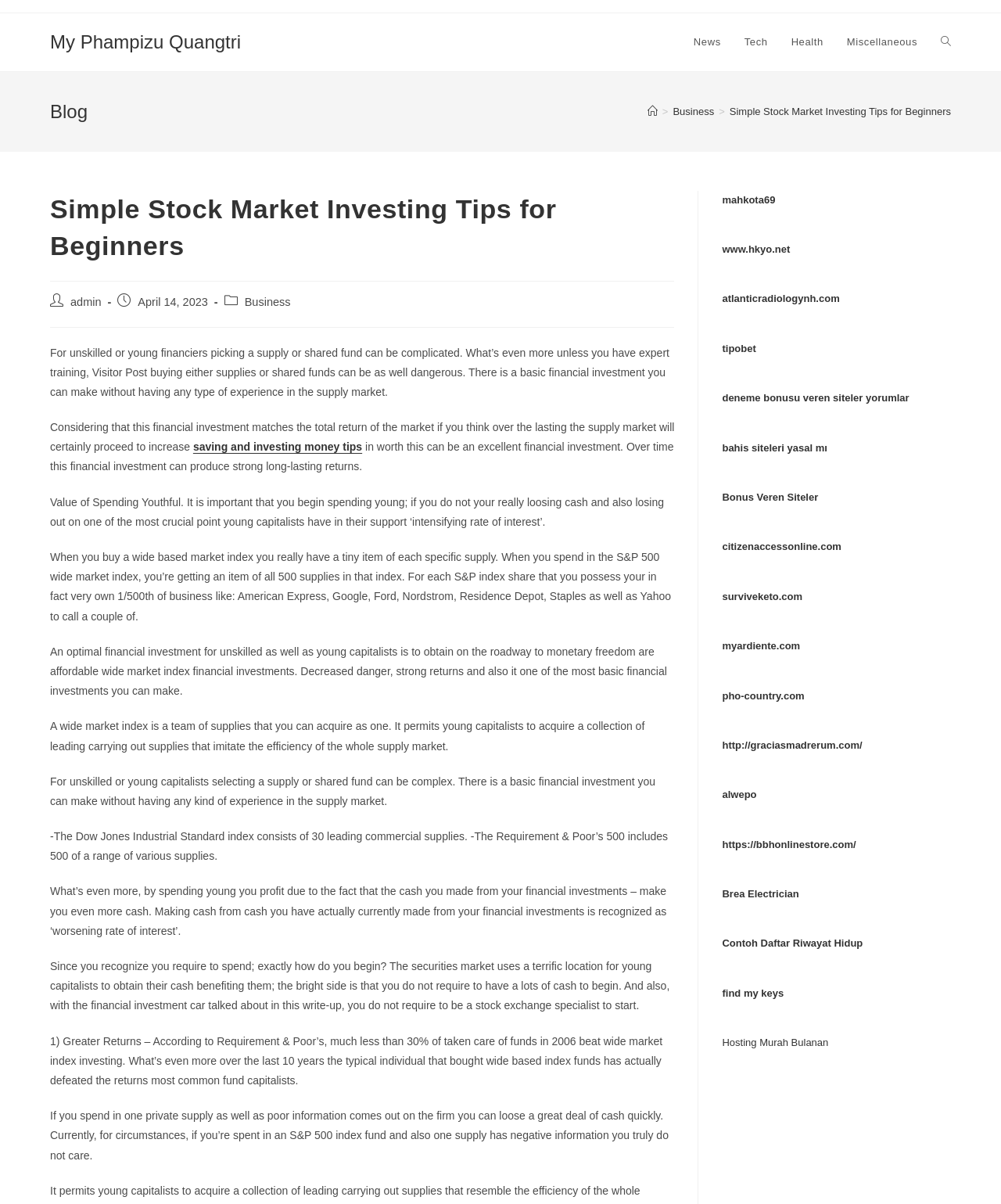Find the bounding box coordinates of the element to click in order to complete this instruction: "Click on the 'Toggle website search' link". The bounding box coordinates must be four float numbers between 0 and 1, denoted as [left, top, right, bottom].

[0.928, 0.011, 0.962, 0.059]